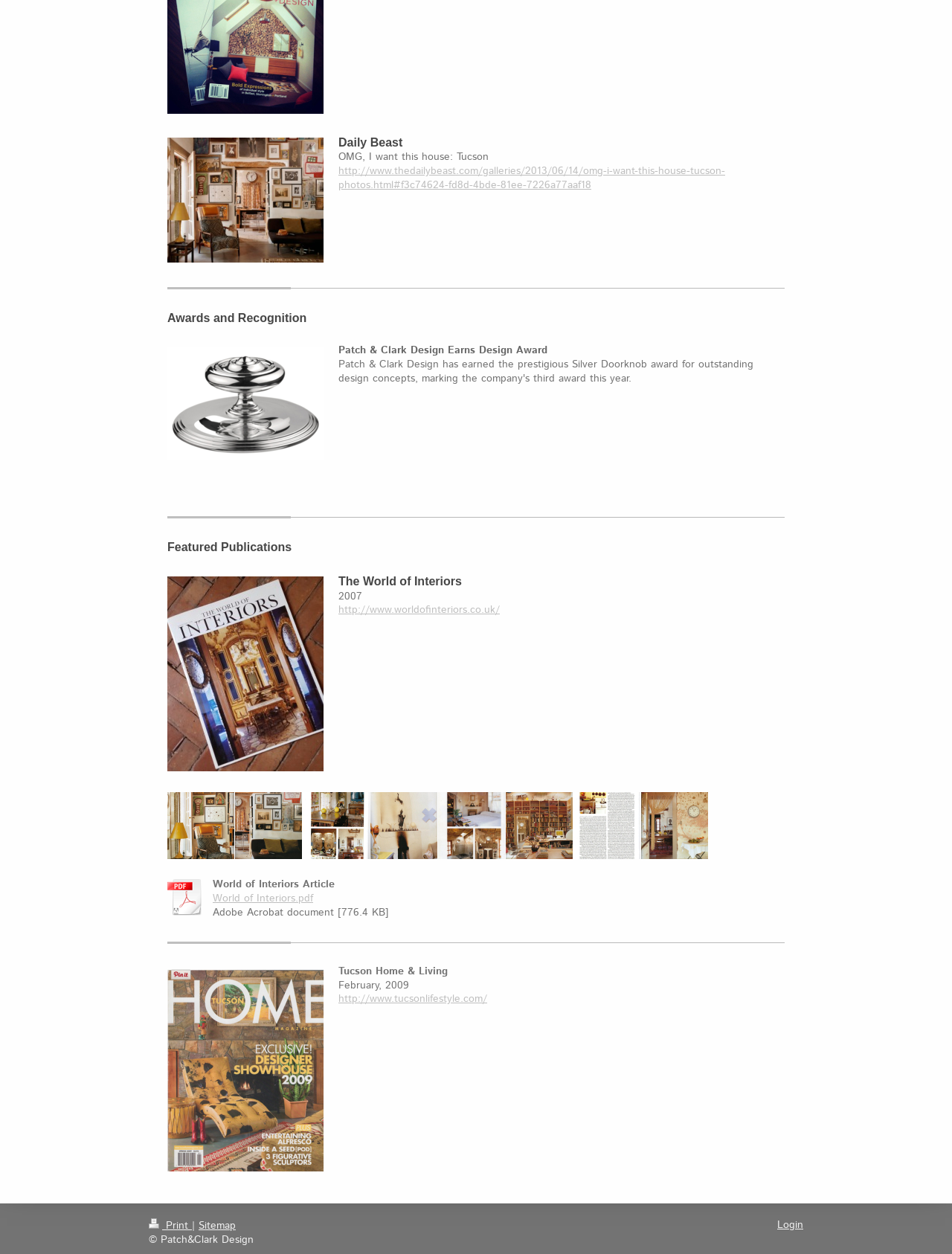Please specify the bounding box coordinates of the element that should be clicked to execute the given instruction: 'Click on the 'Daily Beast' link'. Ensure the coordinates are four float numbers between 0 and 1, expressed as [left, top, right, bottom].

[0.176, 0.107, 0.824, 0.12]